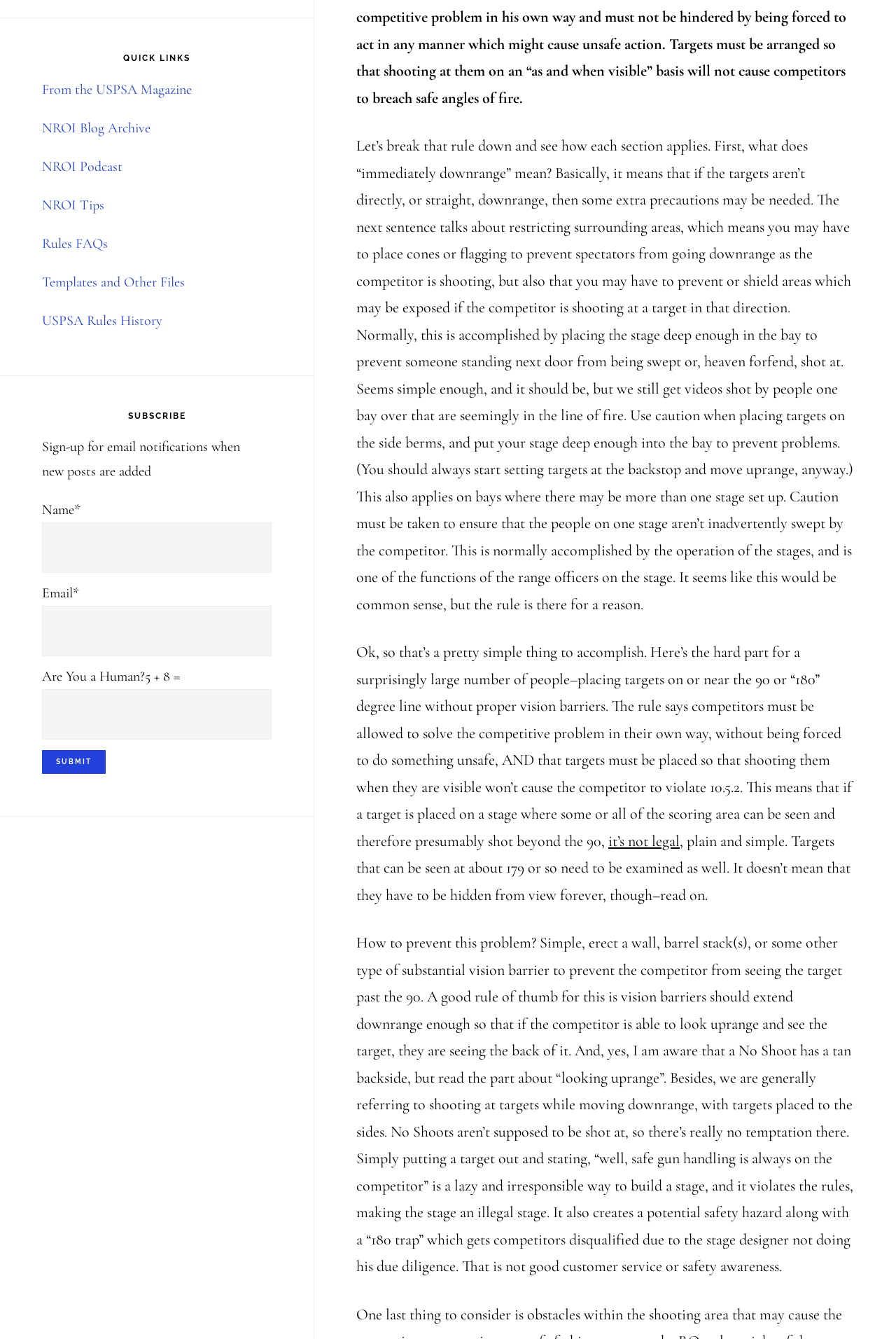From the element description: "NROI Podcast", extract the bounding box coordinates of the UI element. The coordinates should be expressed as four float numbers between 0 and 1, in the order [left, top, right, bottom].

[0.047, 0.118, 0.137, 0.131]